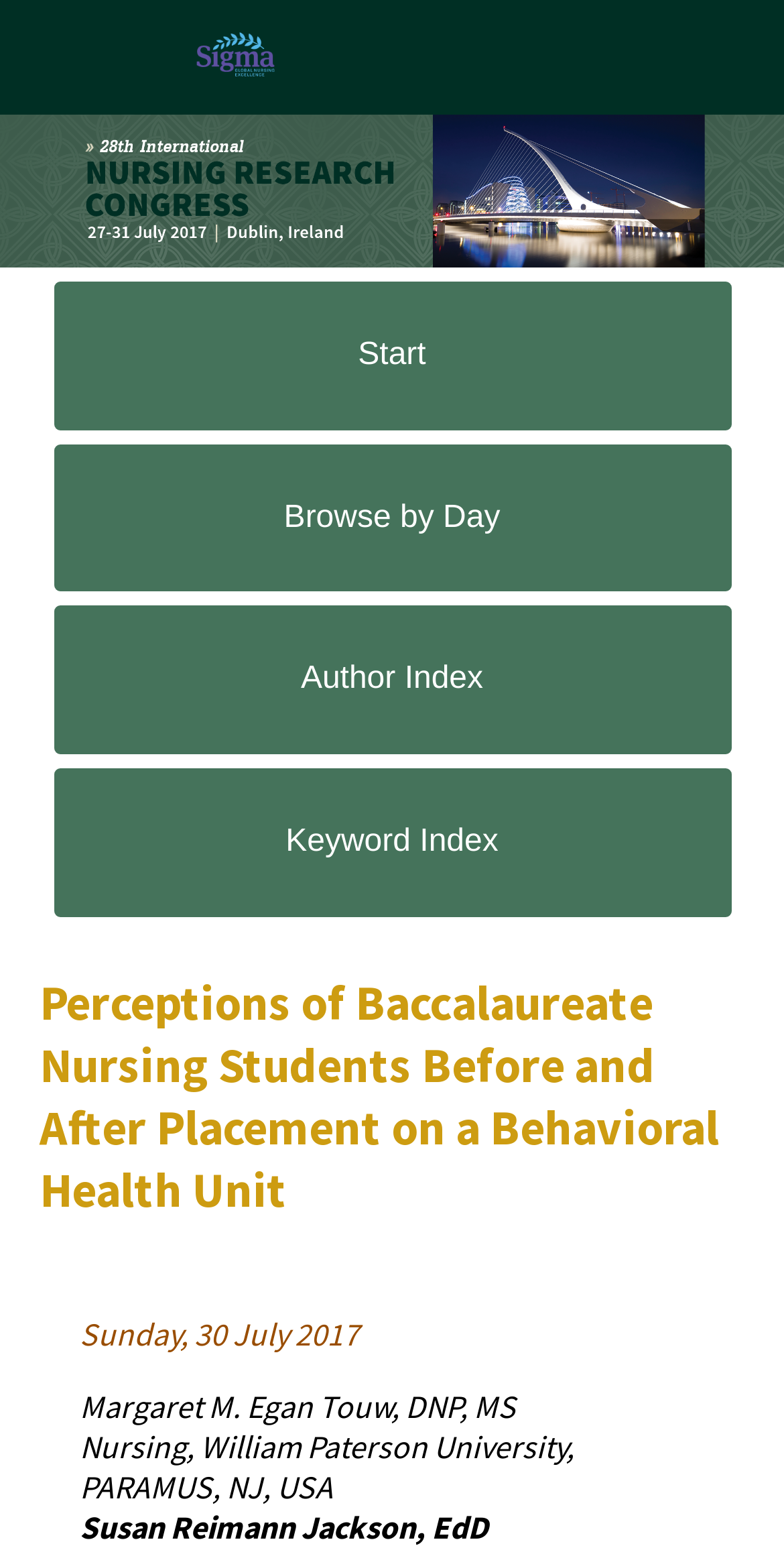How many links are there at the top of the webpage?
Look at the image and respond to the question as thoroughly as possible.

I counted the number of link elements at the top of the webpage and found three links: 'Visit Stti Website', 'Visit Stti Website', and 'Start'.